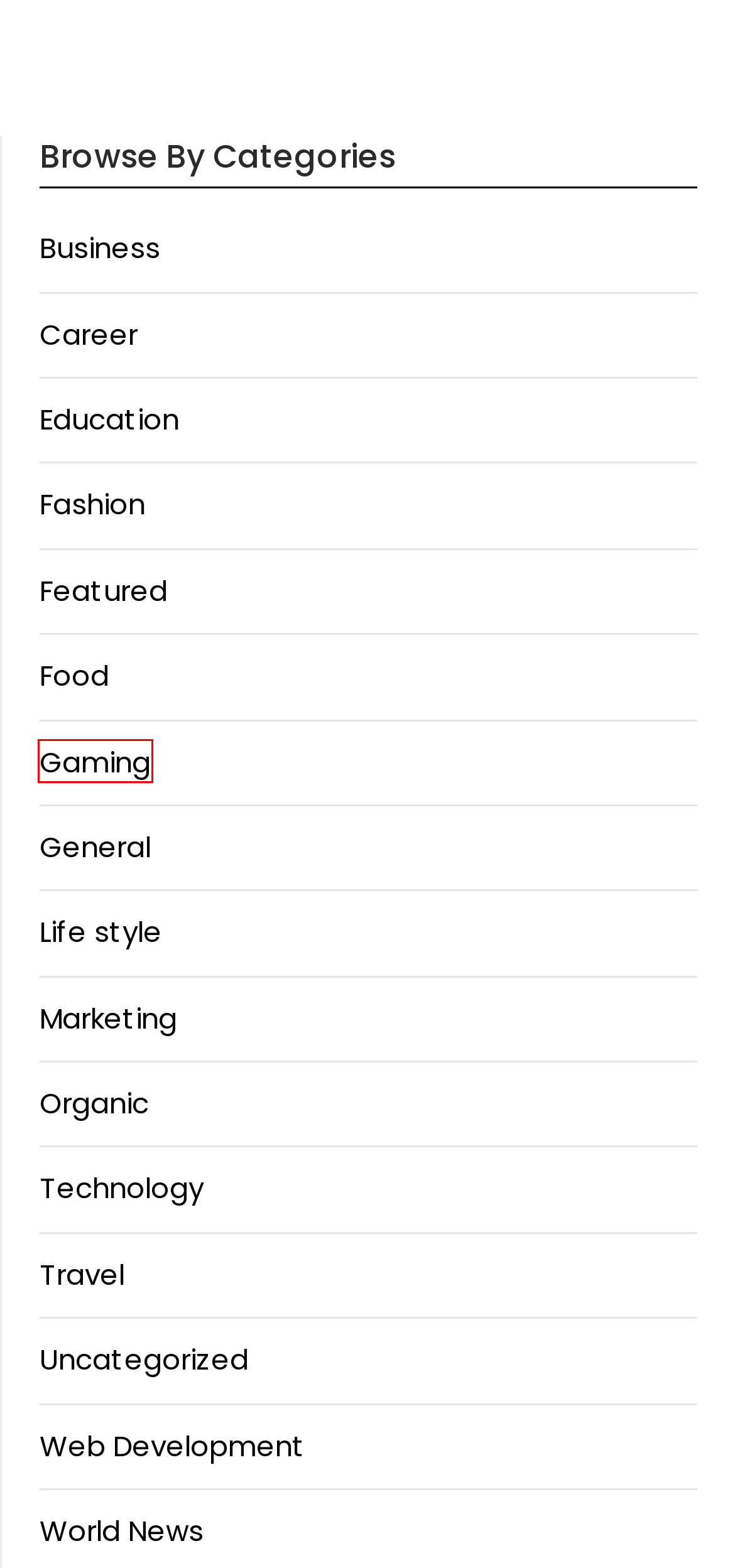Examine the screenshot of a webpage with a red bounding box around a UI element. Select the most accurate webpage description that corresponds to the new page after clicking the highlighted element. Here are the choices:
A. Web Development - eBook Mark Spot
B. Food - eBook Mark Spot
C. Featured - eBook Mark Spot
D. Technology - eBook Mark Spot
E. Marketing - eBook Mark Spot
F. Organic - eBook Mark Spot
G. Gaming - eBook Mark Spot
H. World News - eBook Mark Spot

G